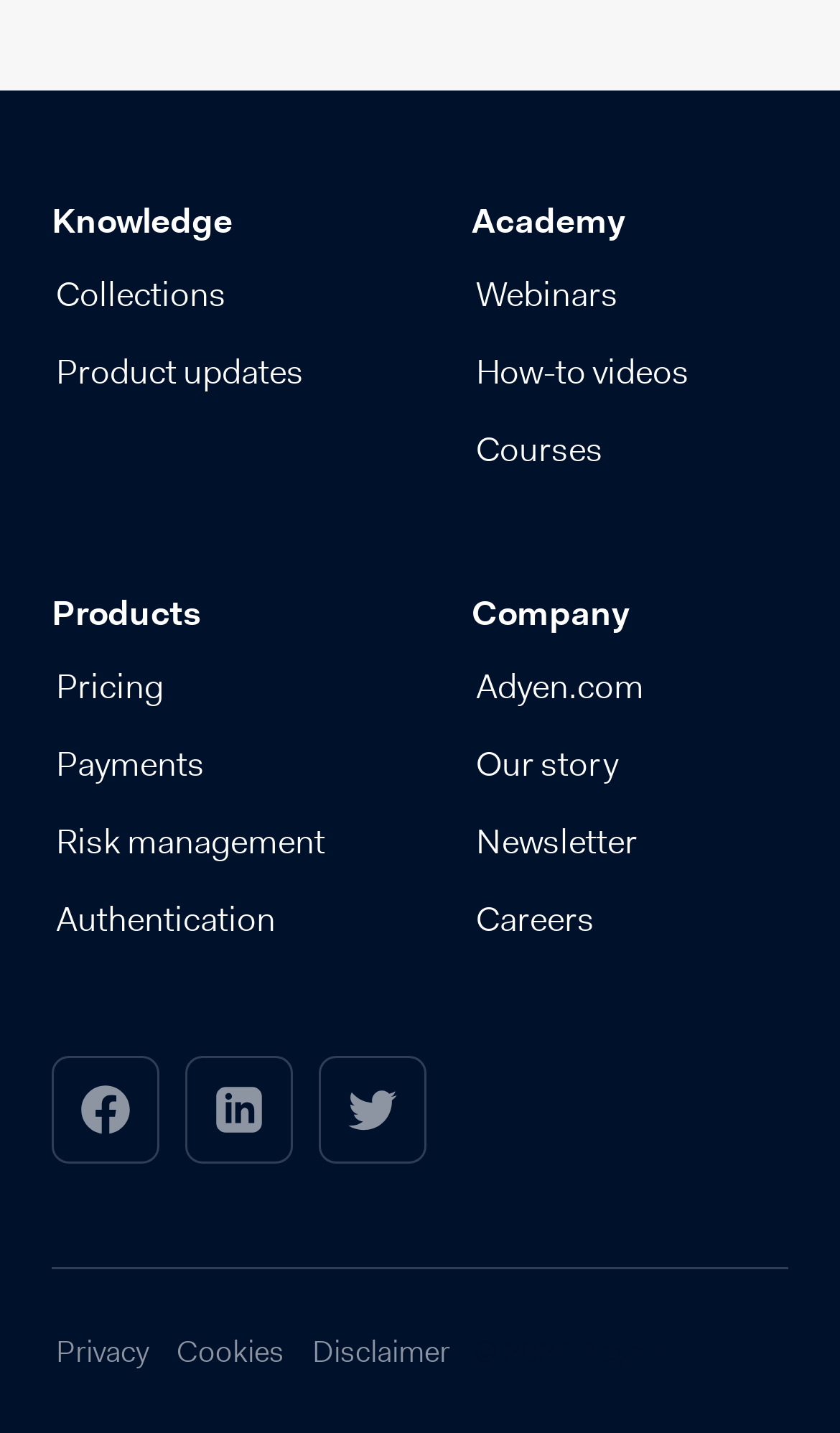Find the bounding box coordinates of the element to click in order to complete this instruction: "Go to Pricing". The bounding box coordinates must be four float numbers between 0 and 1, denoted as [left, top, right, bottom].

[0.062, 0.457, 0.2, 0.502]